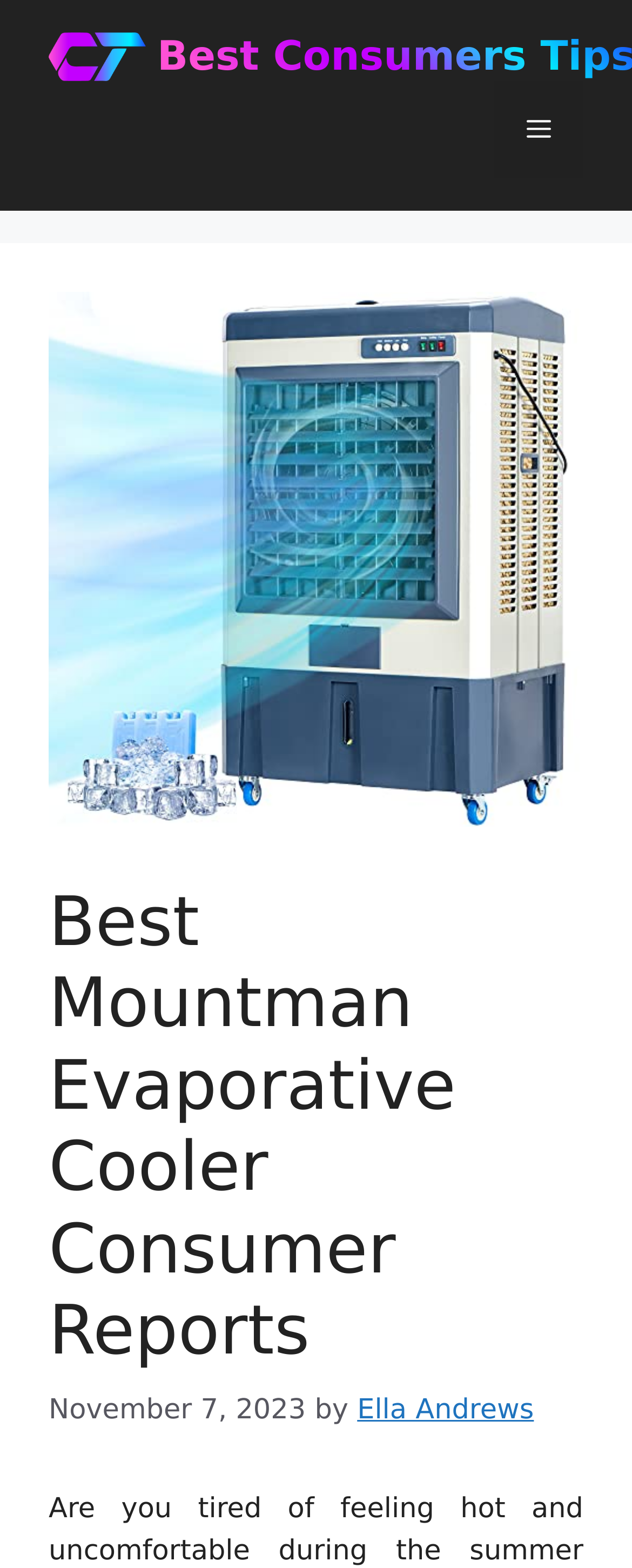Please answer the following question using a single word or phrase: What is the topic of the article?

Mountman Evaporative Cooler